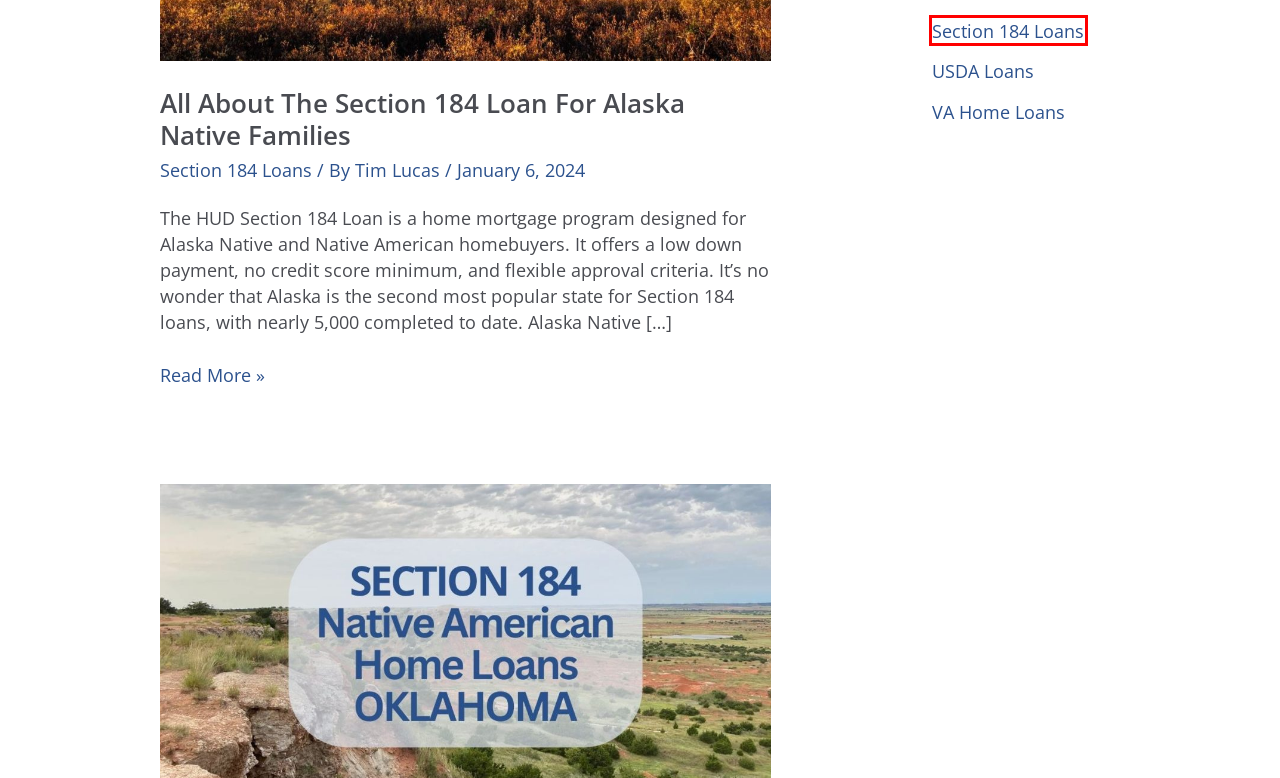You have a screenshot of a webpage with a red bounding box around an element. Choose the best matching webpage description that would appear after clicking the highlighted element. Here are the candidates:
A. Section 184 Loan Requirements 2024 | Native American Home Loans
B. USDA Loans Archives - This Is Mortgage
C. Section 184 Loans Oklahoma: Affordable Homeownership For Native Americans - This Is Mortgage
D. Section 184 Loans Archives - This Is Mortgage
E. Homebuying Archives - This Is Mortgage
F. FHA Loans Archives - This Is Mortgage
G. VA Home Loans Archives - This Is Mortgage
H. Tim Lucas - Author at This Is Mortgage

D